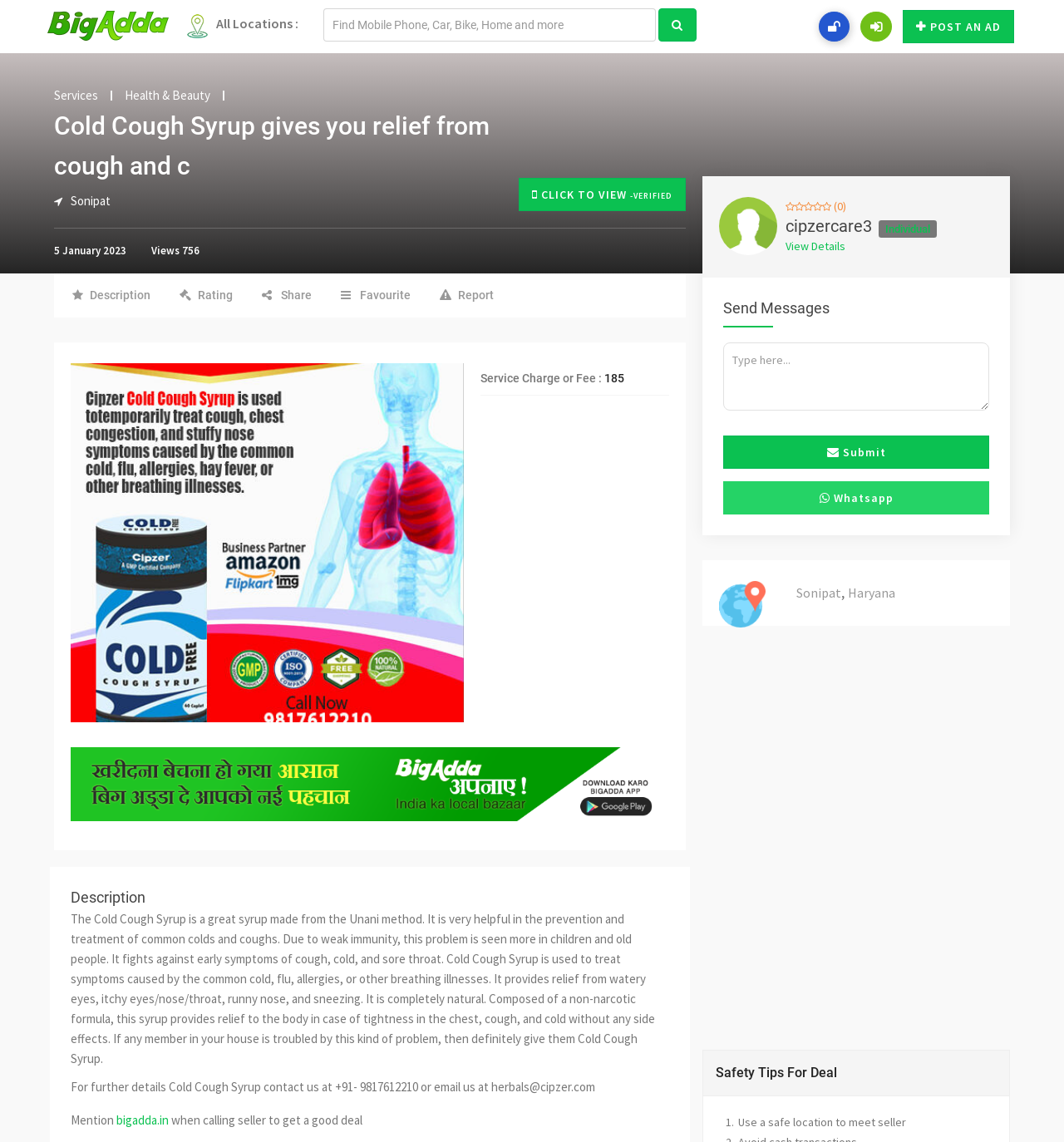Using the webpage screenshot, locate the HTML element that fits the following description and provide its bounding box: "Health & Beauty".

[0.105, 0.079, 0.211, 0.088]